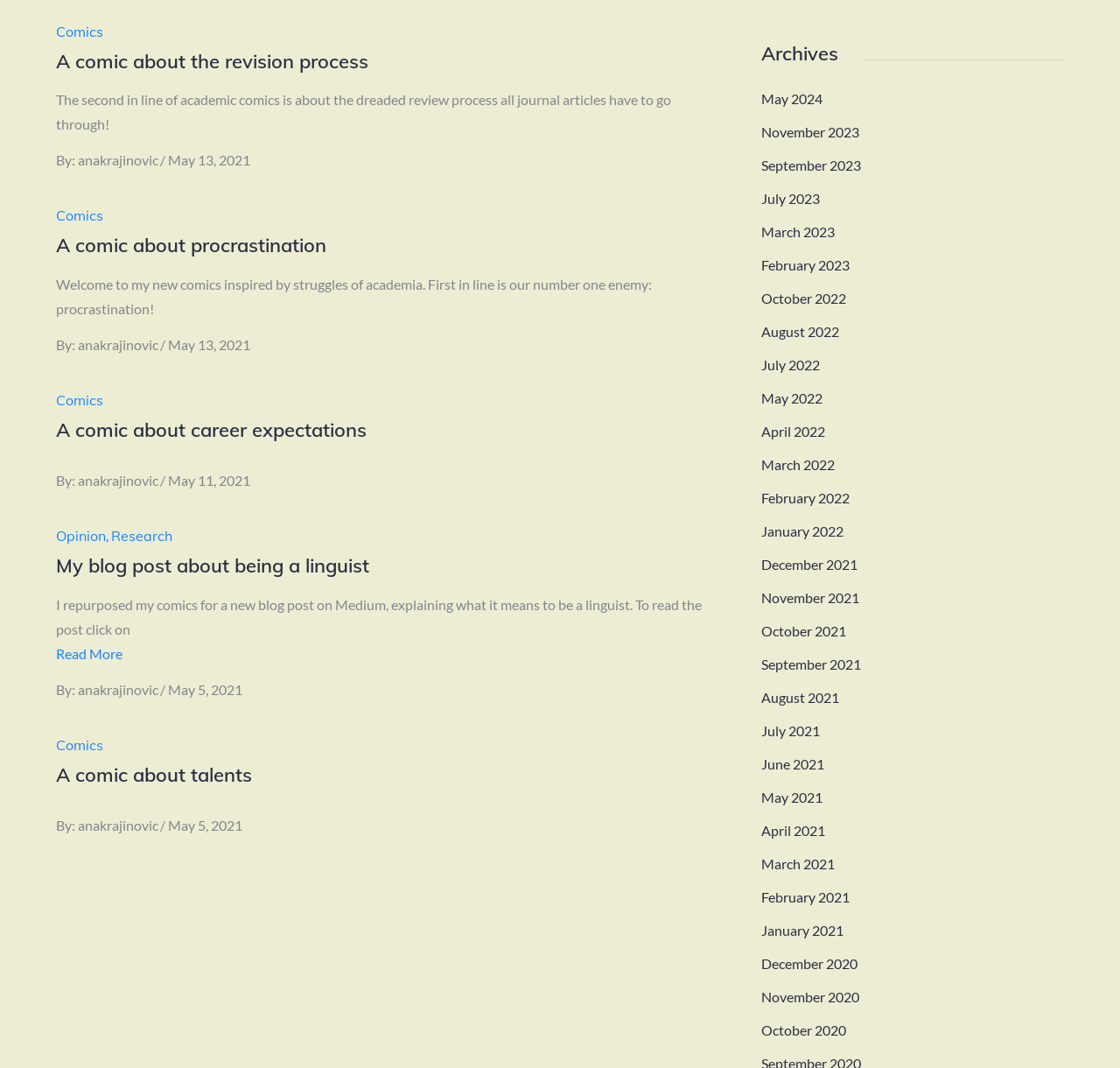Identify the bounding box for the given UI element using the description provided. Coordinates should be in the format (top-left x, top-left y, bottom-right x, bottom-right y) and must be between 0 and 1. Here is the description: Comics

[0.05, 0.689, 0.092, 0.706]